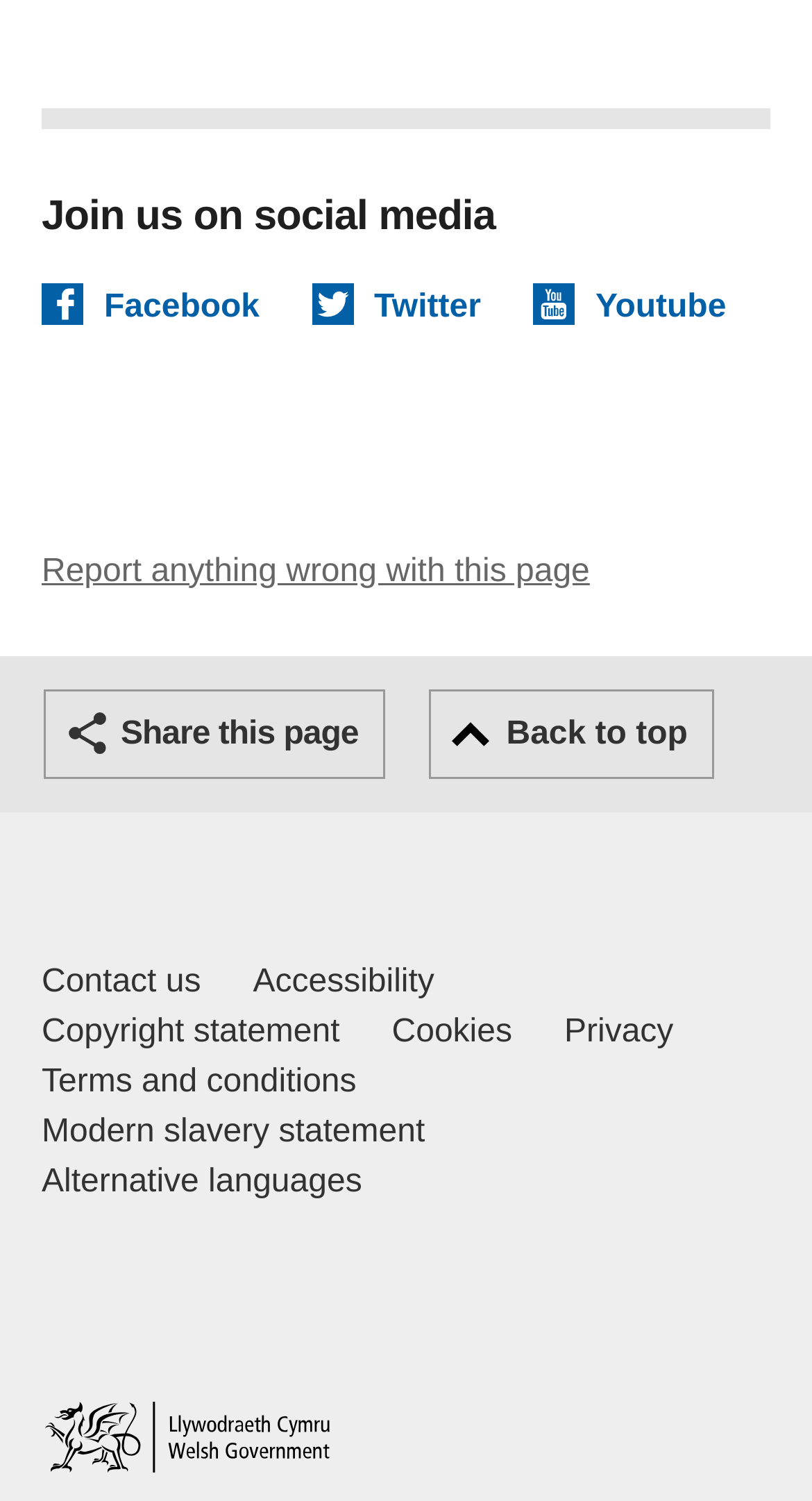Is there a 'Home' link available?
Answer the question based on the image using a single word or a brief phrase.

Yes